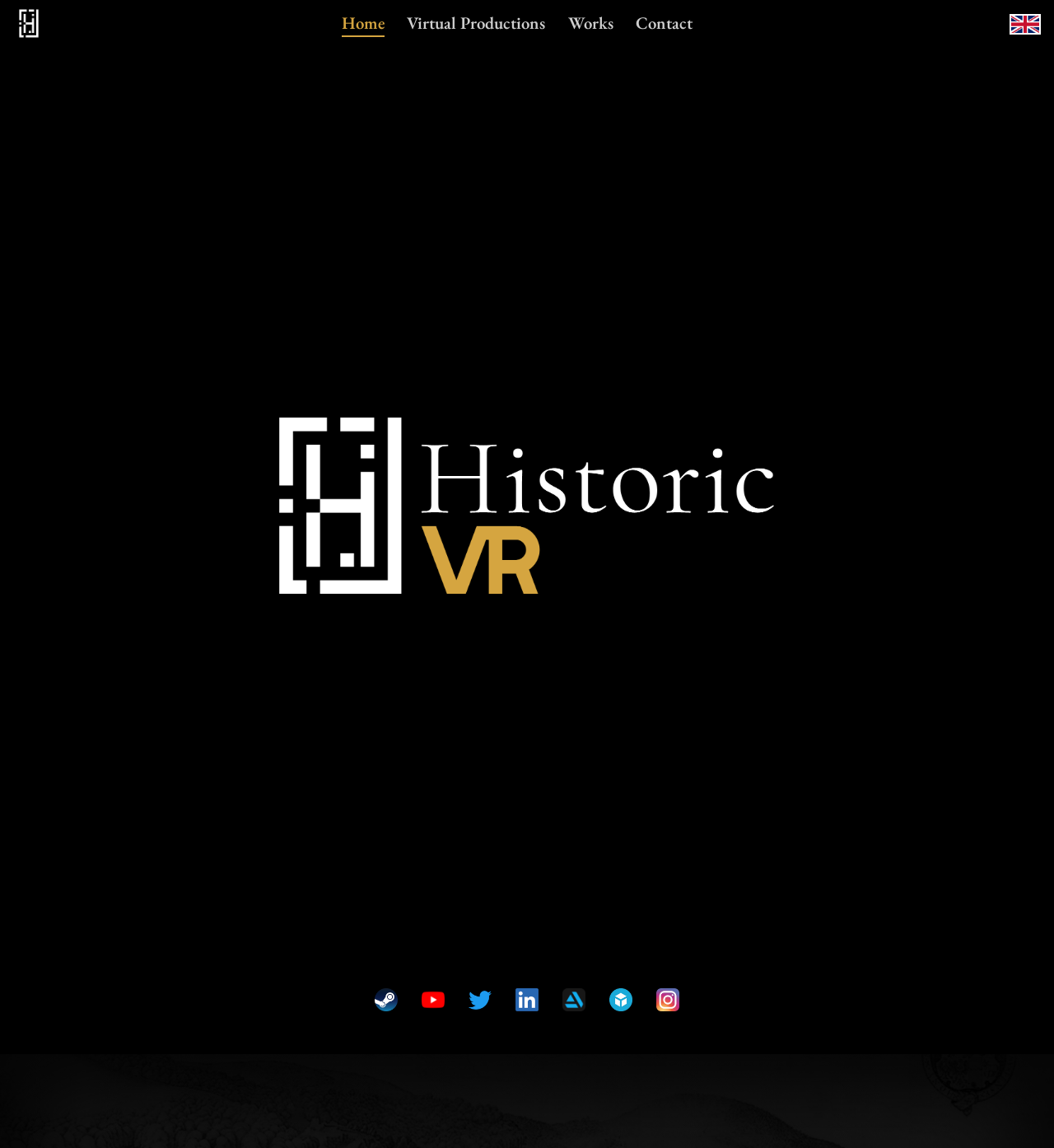How many images are there on the webpage?
Provide a one-word or short-phrase answer based on the image.

8